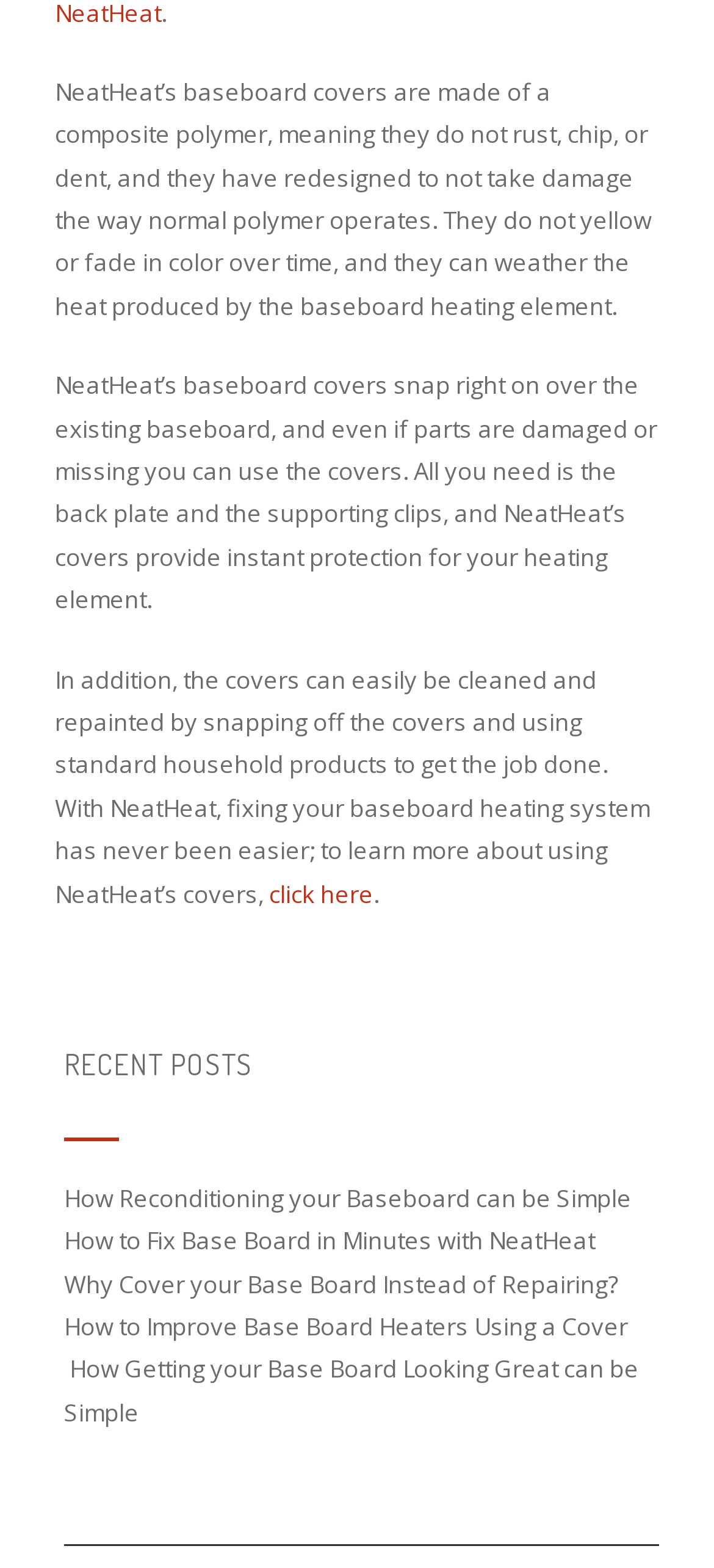Please give a succinct answer to the question in one word or phrase:
How do NeatHeat's covers provide protection?

Snap on over existing baseboard